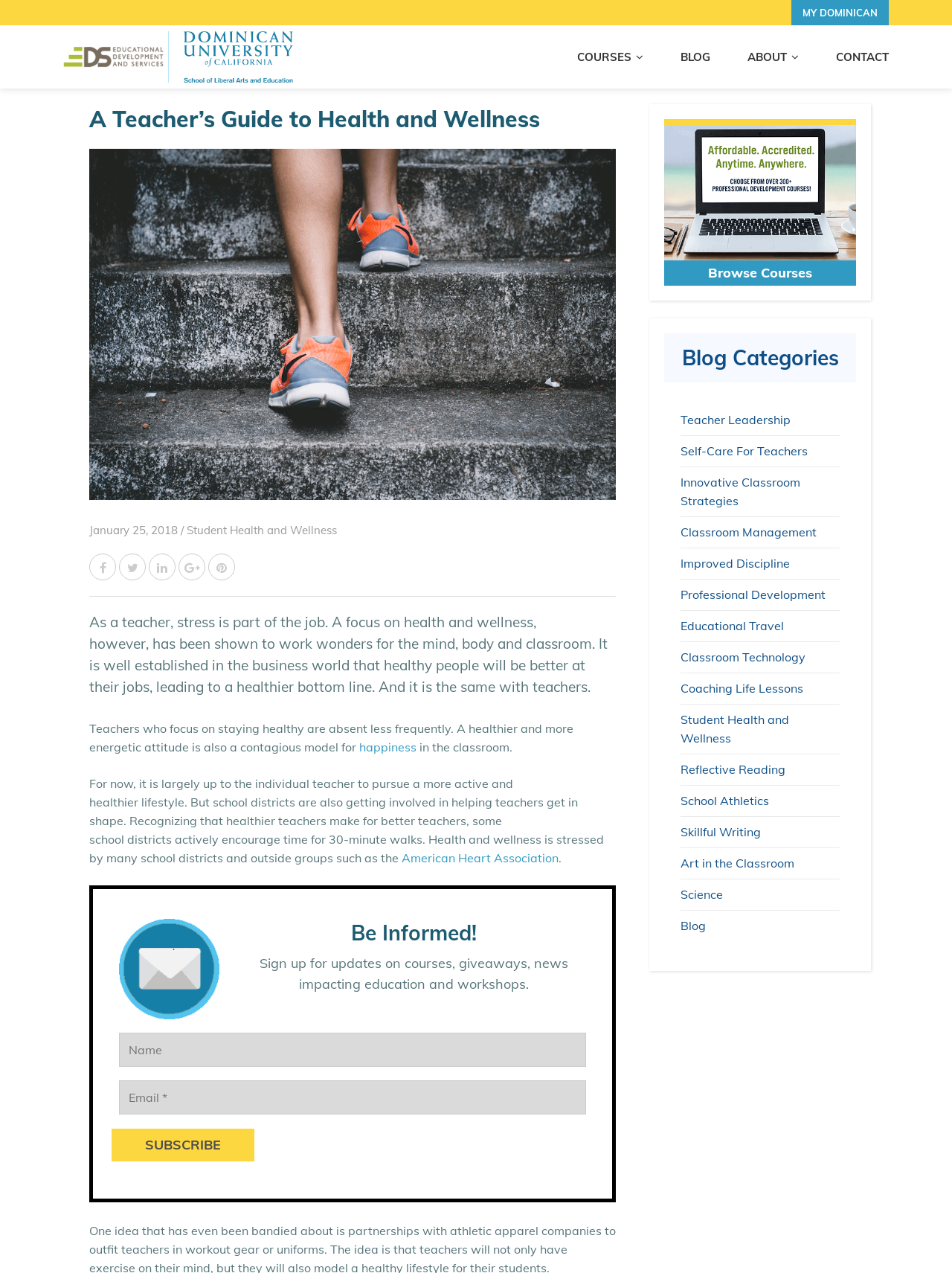Find the bounding box coordinates for the HTML element described in this sentence: "Browse Courses". Provide the coordinates as four float numbers between 0 and 1, in the format [left, top, right, bottom].

[0.698, 0.205, 0.899, 0.225]